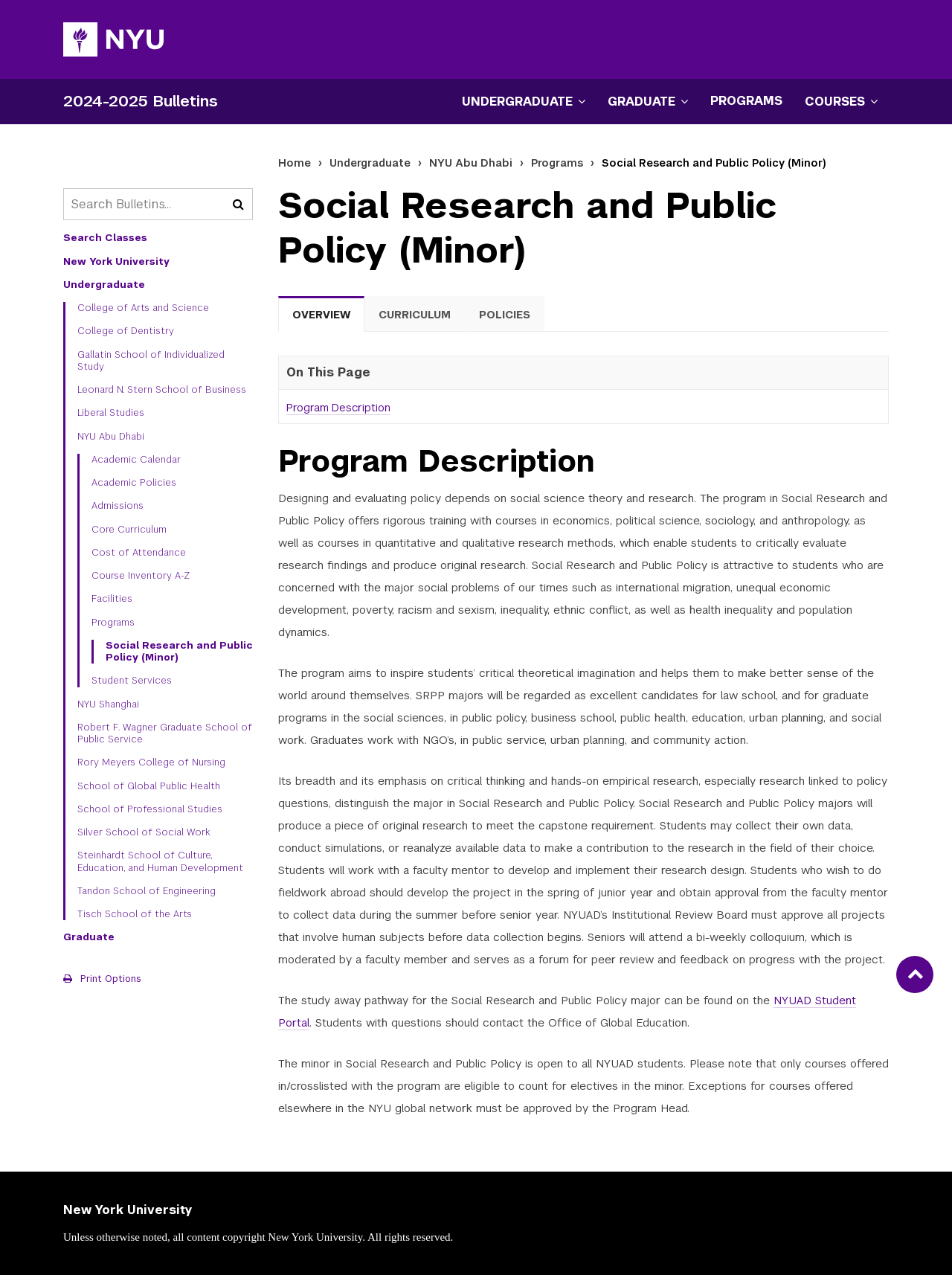Provide the bounding box coordinates for the UI element that is described as: "Rory Meyers College of Nursing".

[0.081, 0.594, 0.266, 0.603]